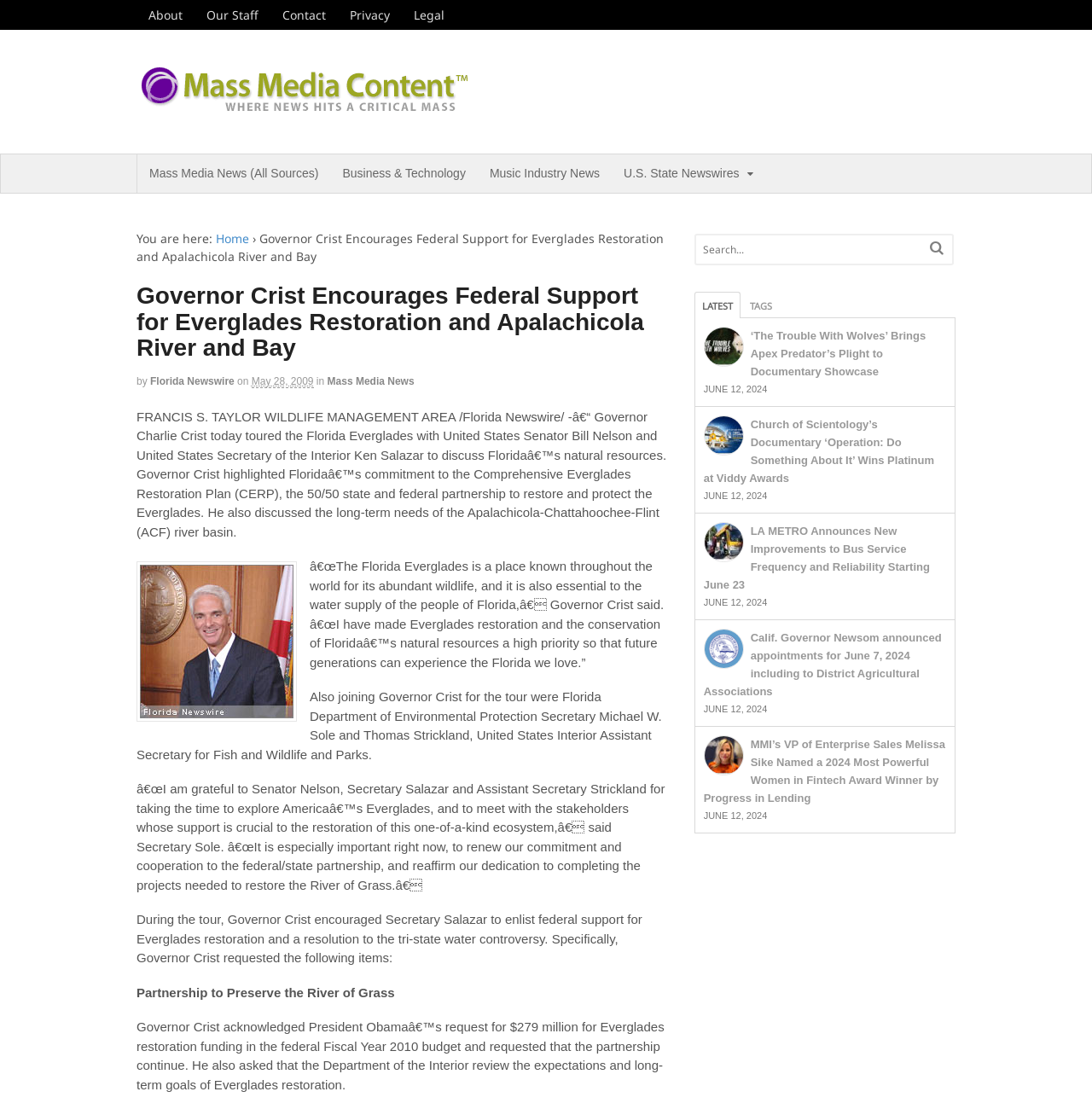Provide the bounding box coordinates of the section that needs to be clicked to accomplish the following instruction: "Read 'Governor Crist Encourages Federal Support for Everglades Restoration and Apalachicola River and Bay'."

[0.125, 0.255, 0.612, 0.326]